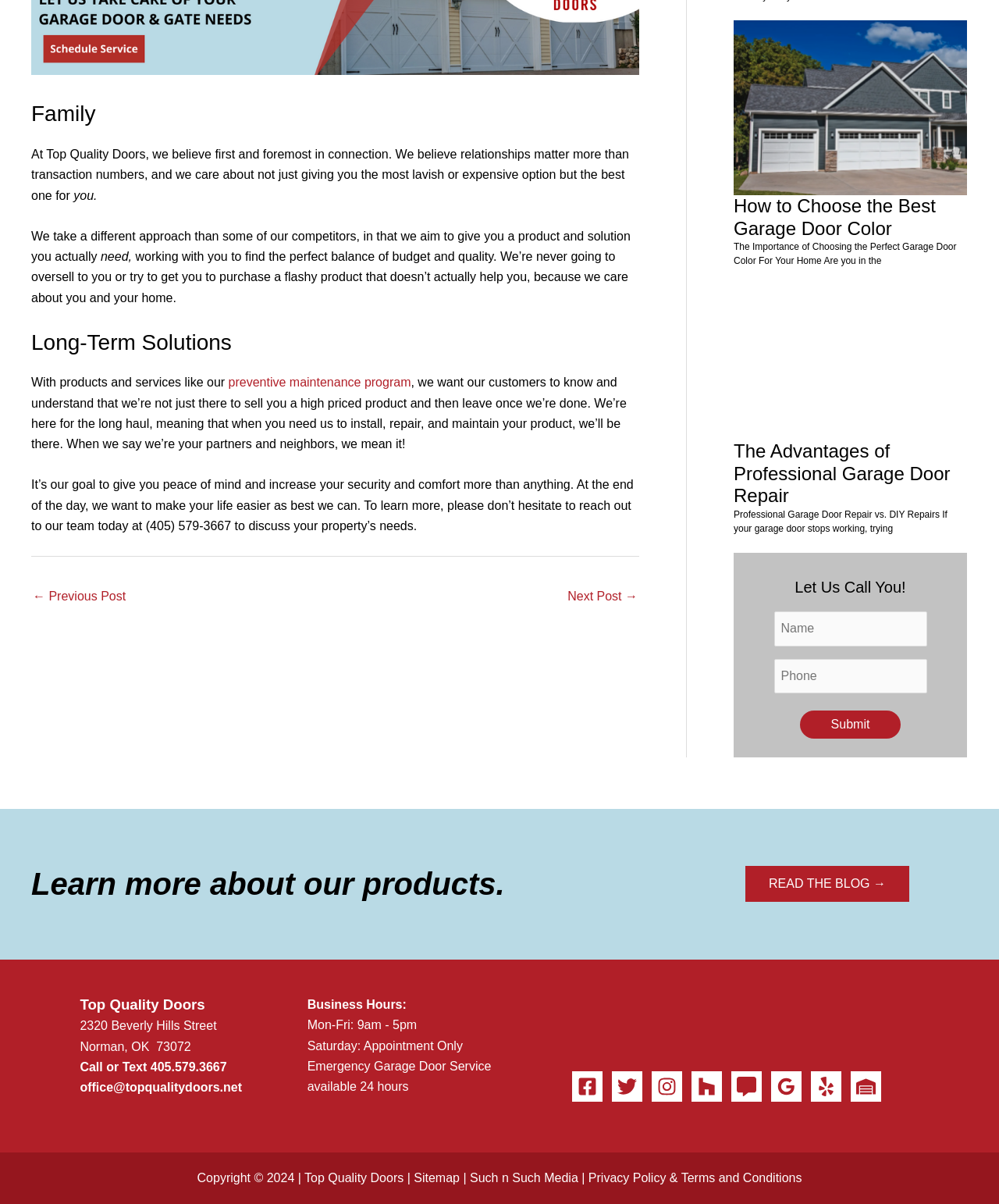Please provide the bounding box coordinates for the element that needs to be clicked to perform the following instruction: "Click on the 'READ THE BLOG →' link". The coordinates should be given as four float numbers between 0 and 1, i.e., [left, top, right, bottom].

[0.746, 0.719, 0.91, 0.749]